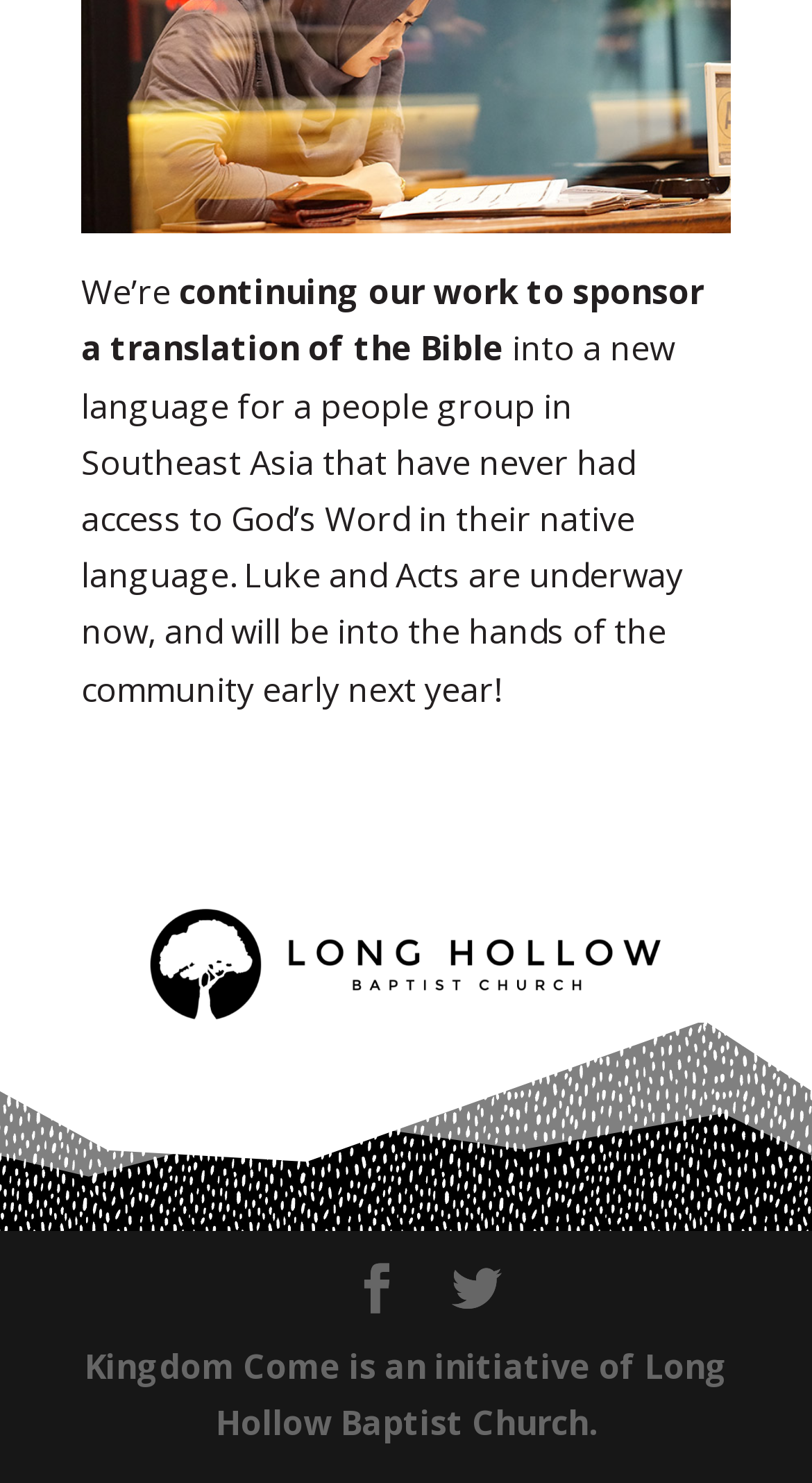Utilize the details in the image to thoroughly answer the following question: What is the organization behind Kingdom Come?

I found the answer by looking at the text 'Kingdom Come is an initiative of' and then finding the link 'Long Hollow Baptist Church' right after it, which suggests that Long Hollow Baptist Church is the organization behind Kingdom Come.